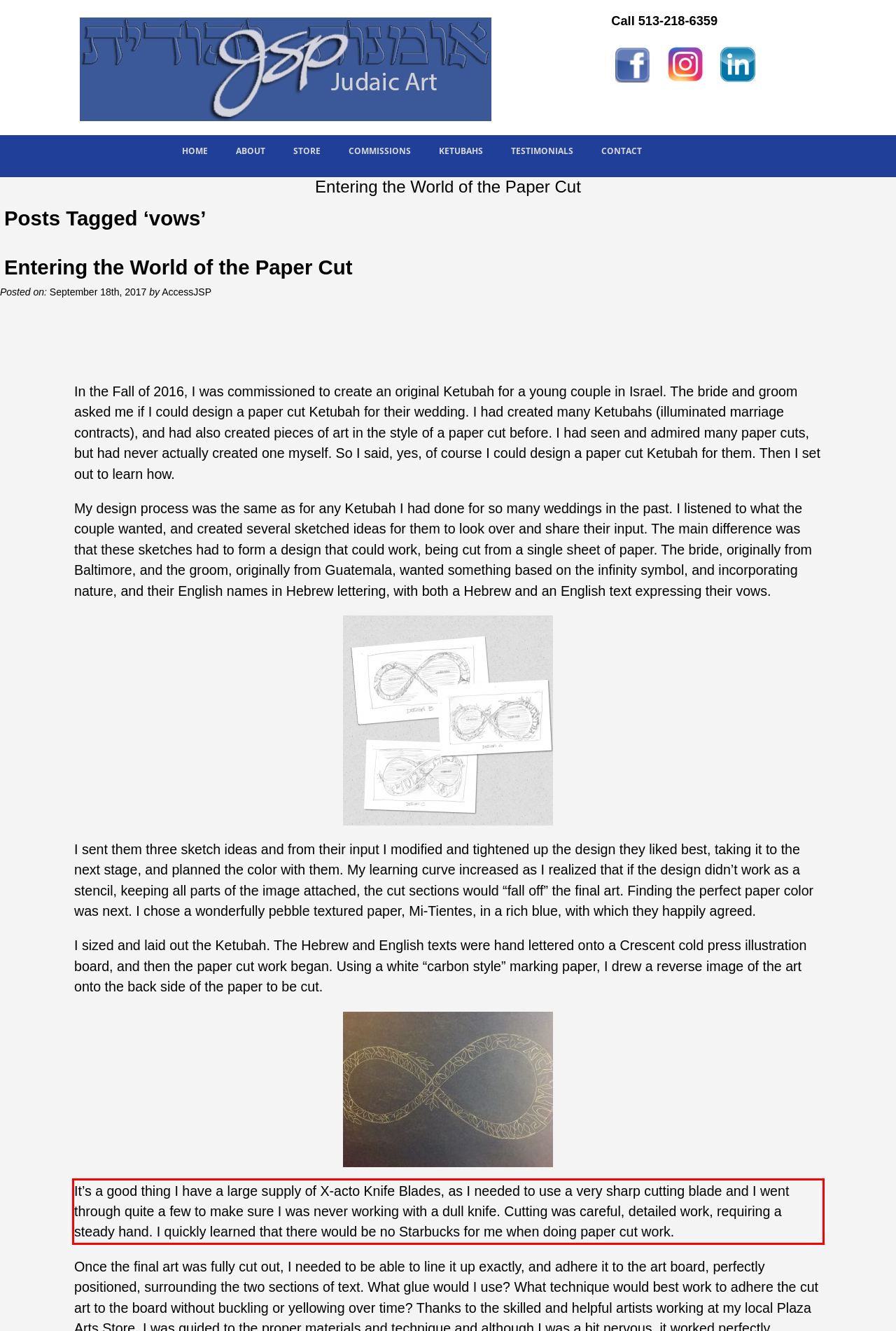Observe the screenshot of the webpage, locate the red bounding box, and extract the text content within it.

It’s a good thing I have a large supply of X-acto Knife Blades, as I needed to use a very sharp cutting blade and I went through quite a few to make sure I was never working with a dull knife. Cutting was careful, detailed work, requiring a steady hand. I quickly learned that there would be no Starbucks for me when doing paper cut work.